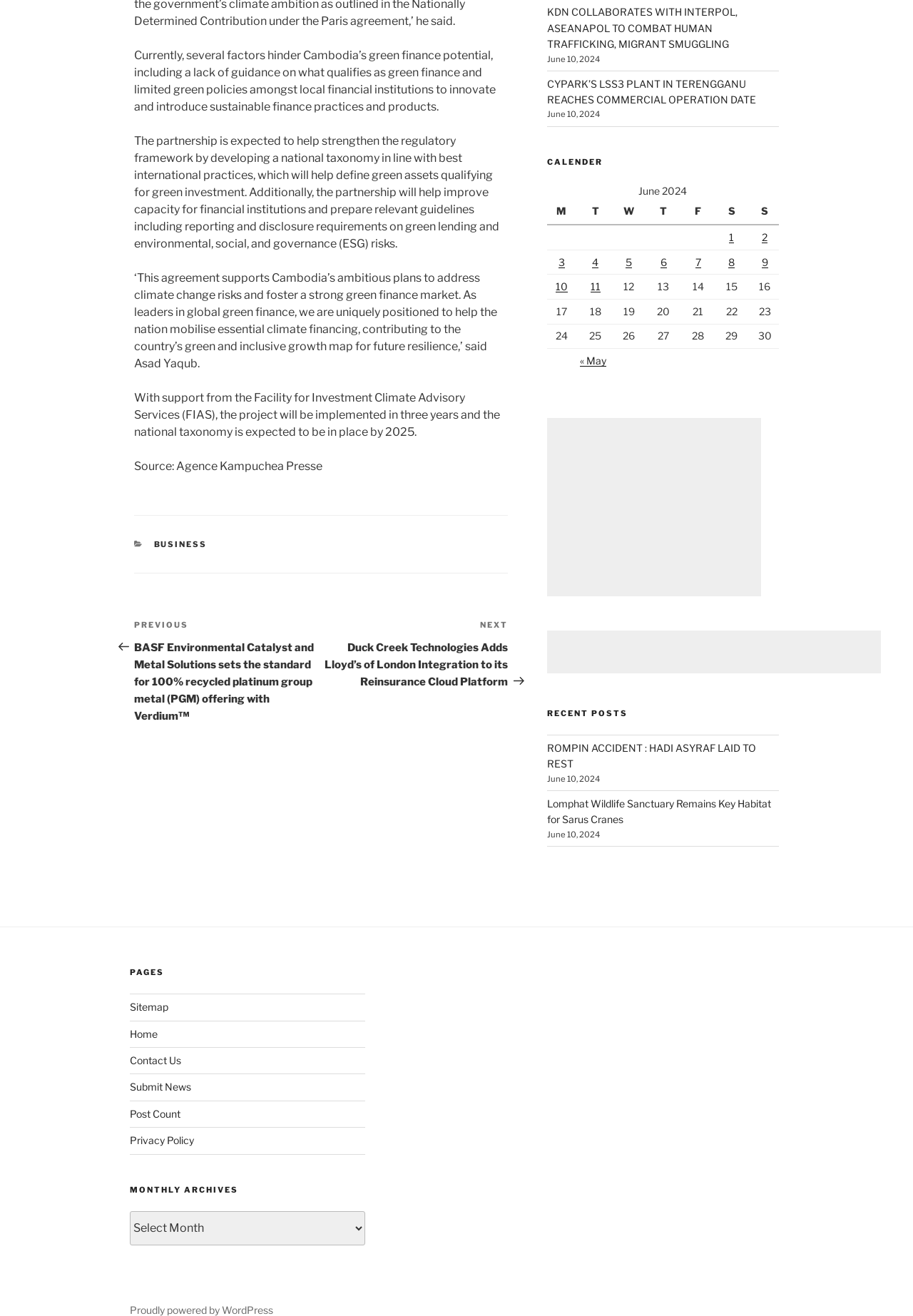What is the topic of the partnership mentioned in the article?
Based on the image, answer the question with as much detail as possible.

The article discusses a partnership that aims to strengthen the regulatory framework for green finance in Cambodia, which suggests that the topic of the partnership is green finance.